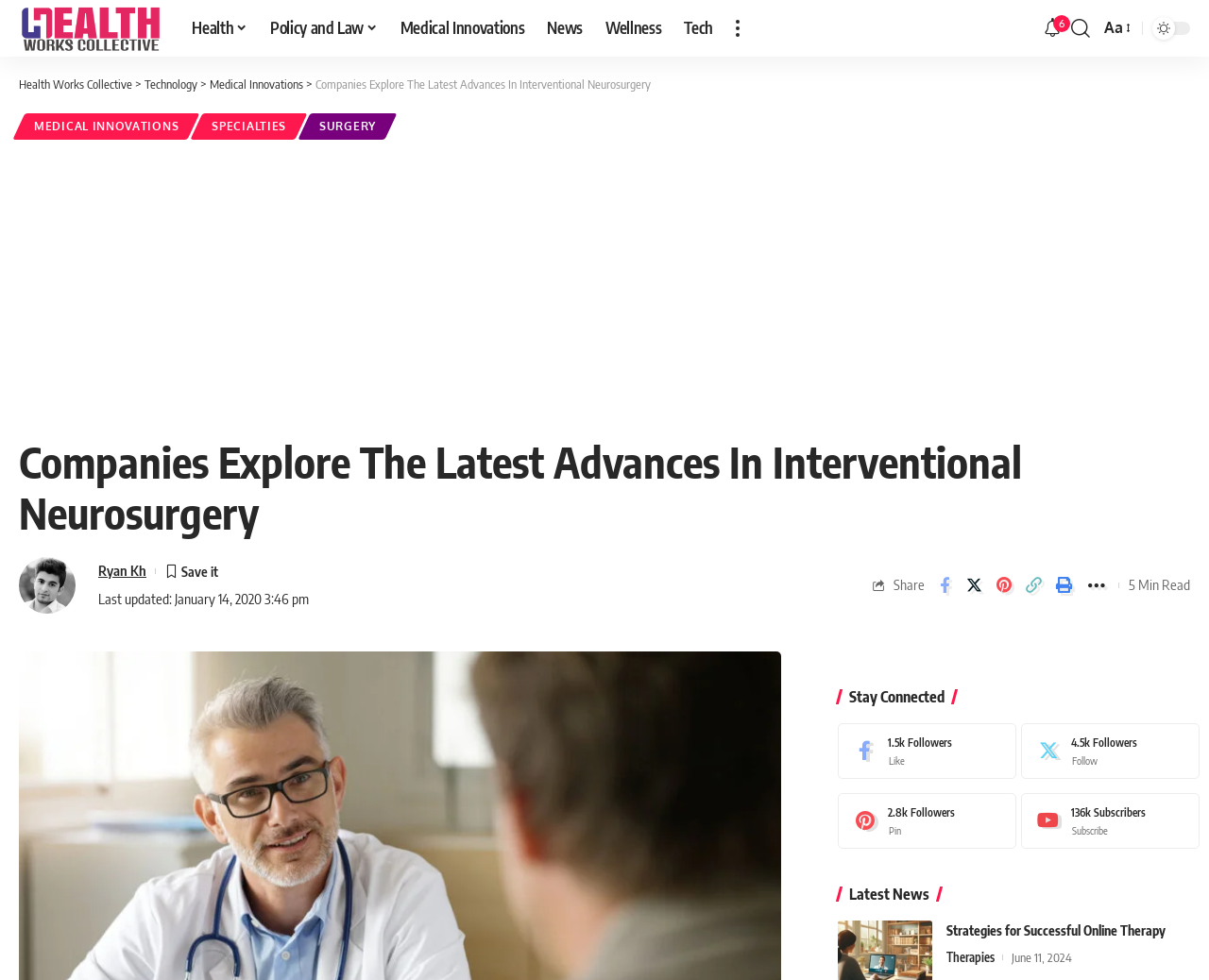Identify the bounding box coordinates for the element you need to click to achieve the following task: "Follow on Twitter". Provide the bounding box coordinates as four float numbers between 0 and 1, in the form [left, top, right, bottom].

[0.841, 0.733, 0.988, 0.8]